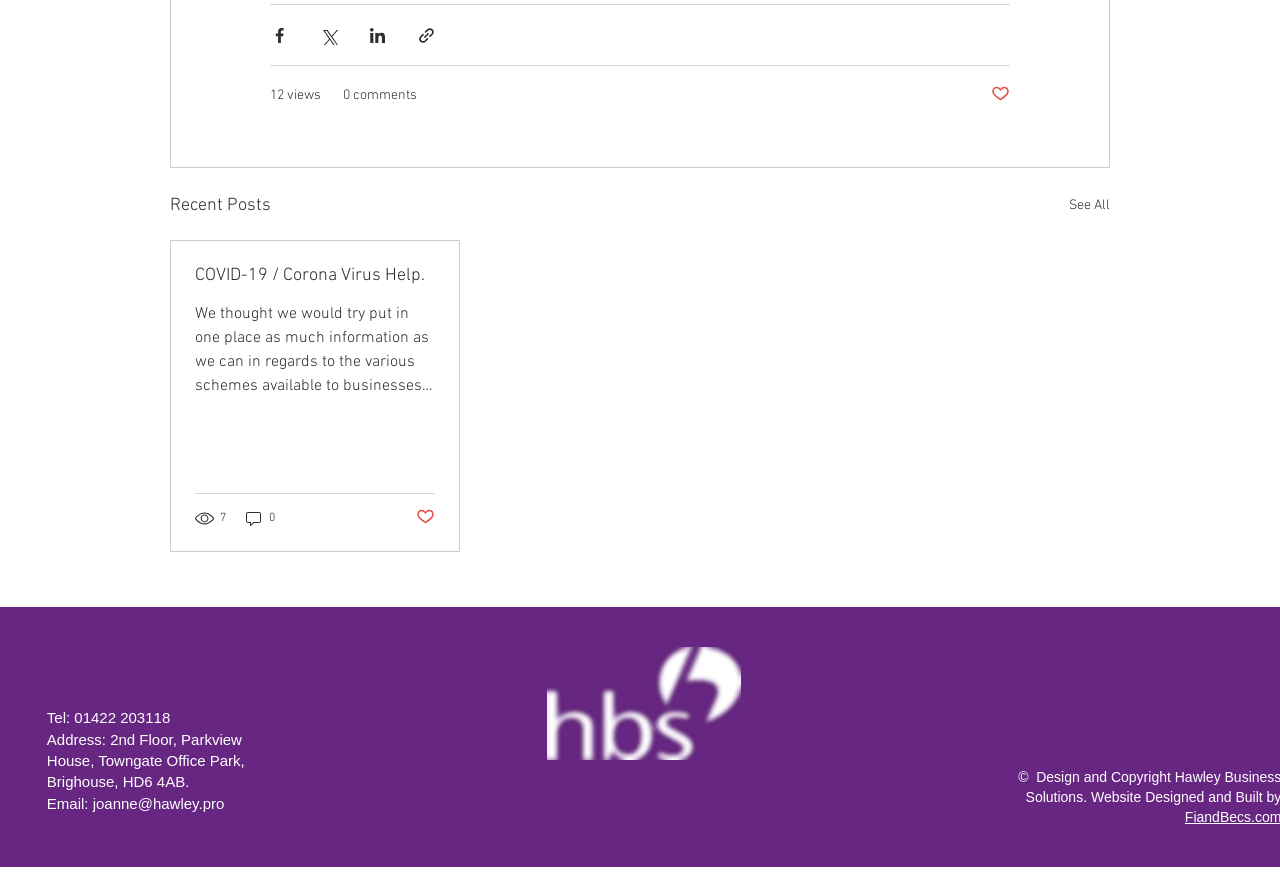What is the address of the business?
Provide a short answer using one word or a brief phrase based on the image.

2nd Floor, Parkview House, Towngate Office Park, Brighouse, HD6 4AB